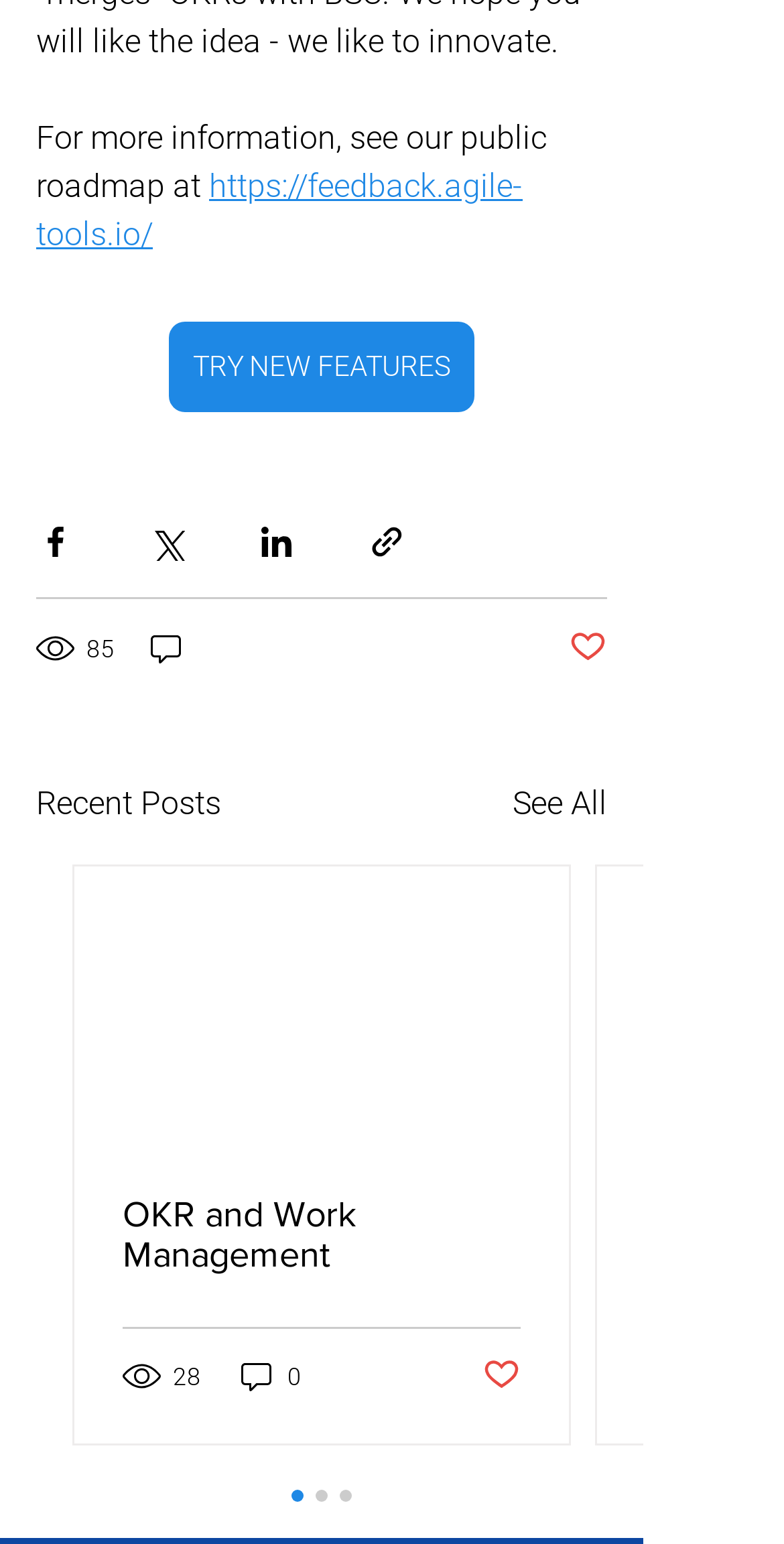Reply to the question with a brief word or phrase: What is the topic of the hidden post?

OKR and Work Management